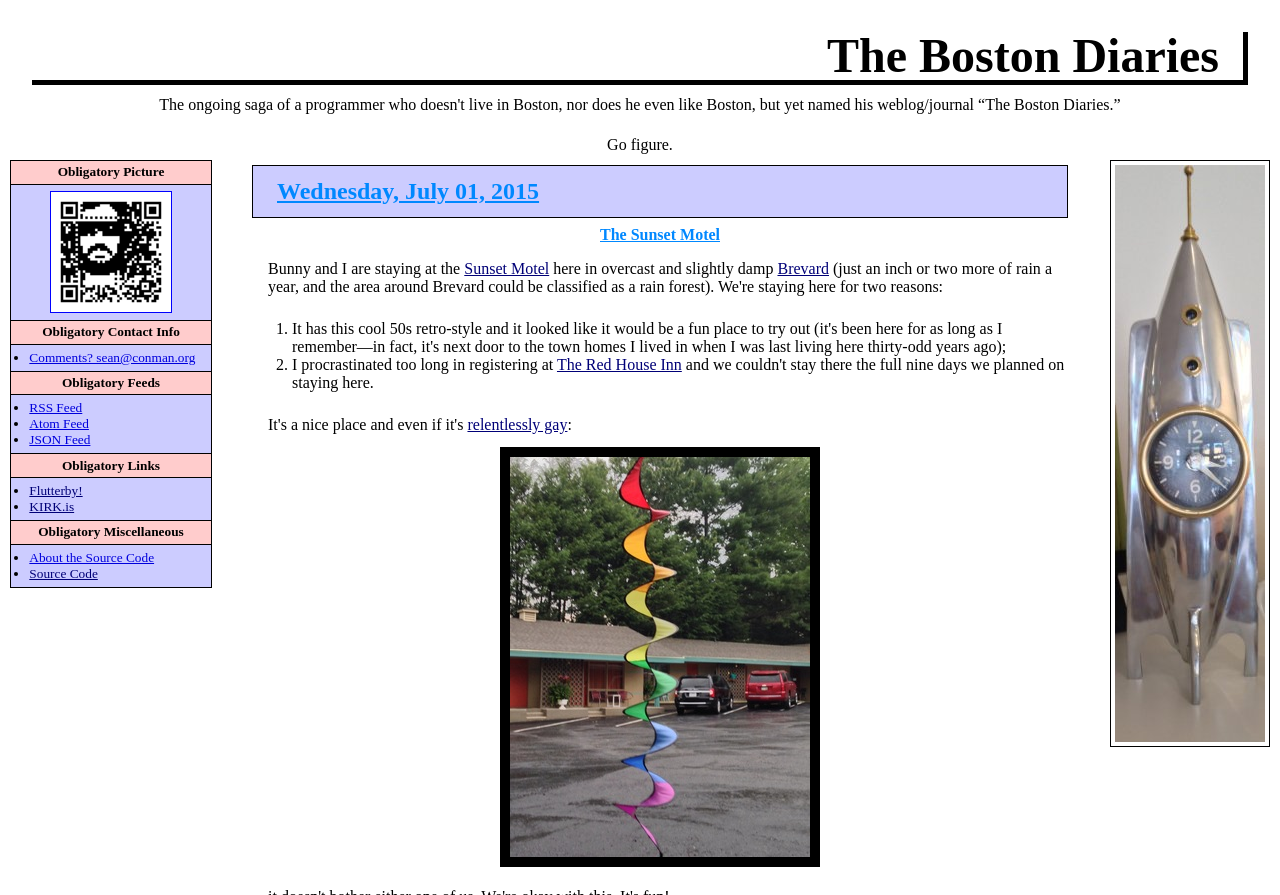Given the element description "Seriography", identify the bounding box of the corresponding UI element.

None